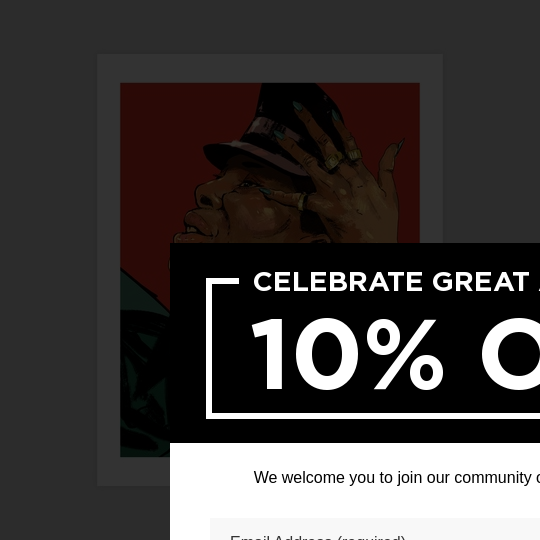What is the discount offered to celebrate great art? Based on the screenshot, please respond with a single word or phrase.

10%